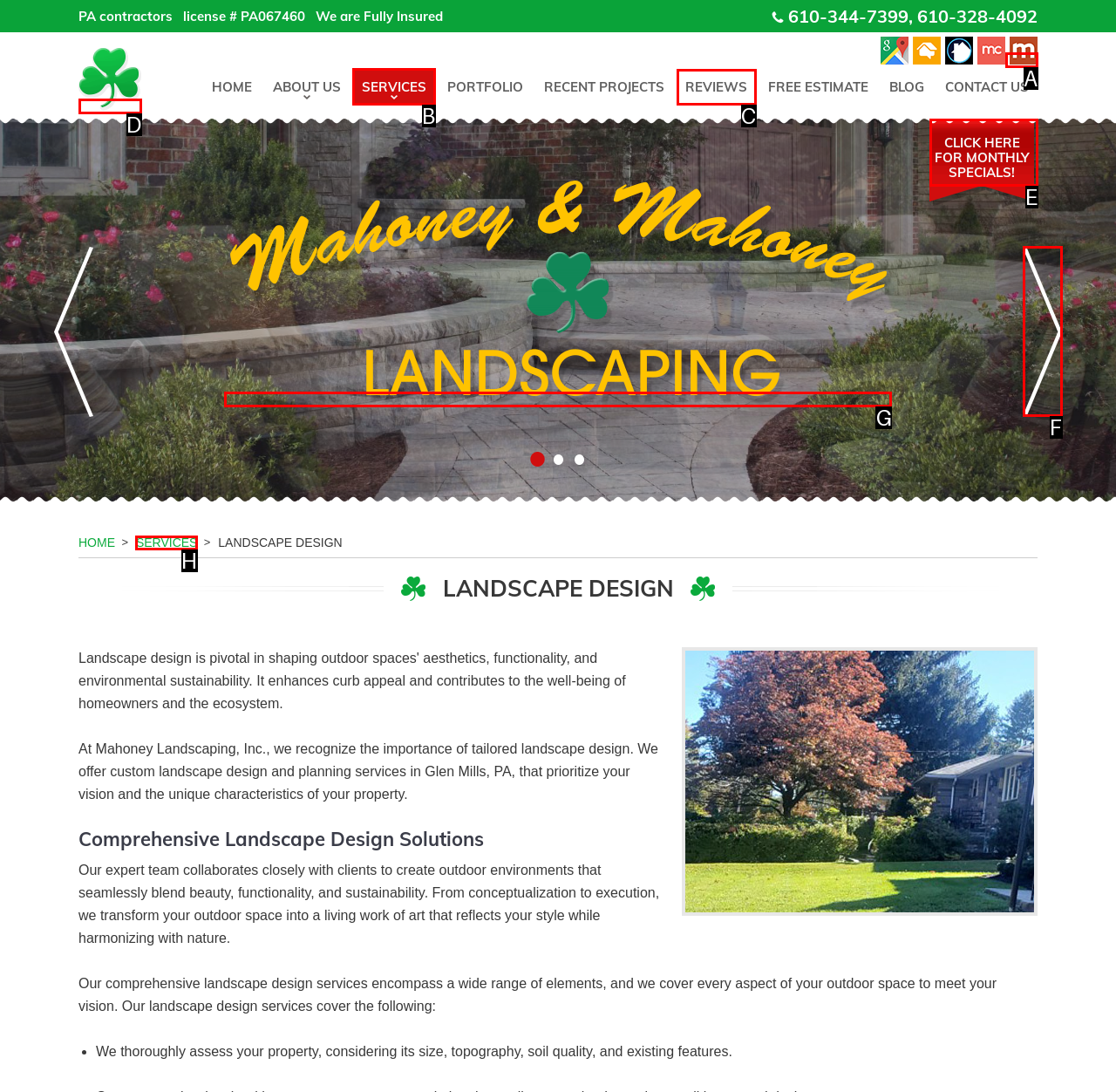Select the appropriate HTML element to click on to finish the task: Go to the home page.
Answer with the letter corresponding to the selected option.

None